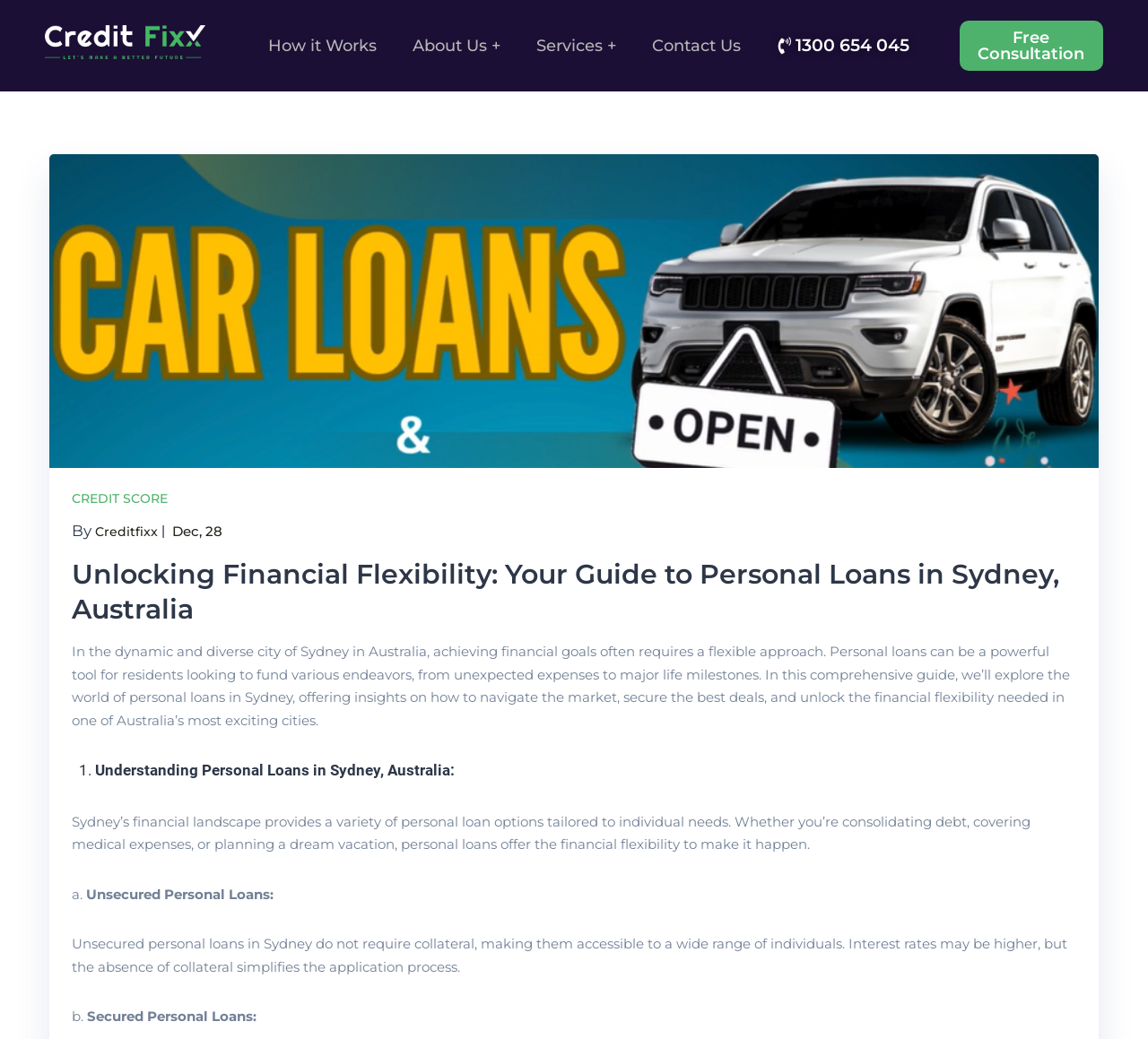What is the main topic of the article?
Please respond to the question with a detailed and thorough explanation.

I found the main topic by looking at the header element with the text 'Unlocking Financial Flexibility: Your Guide to Personal Loans in Sydney, Australia' and the subsequent paragraphs that discuss personal loans in Sydney.